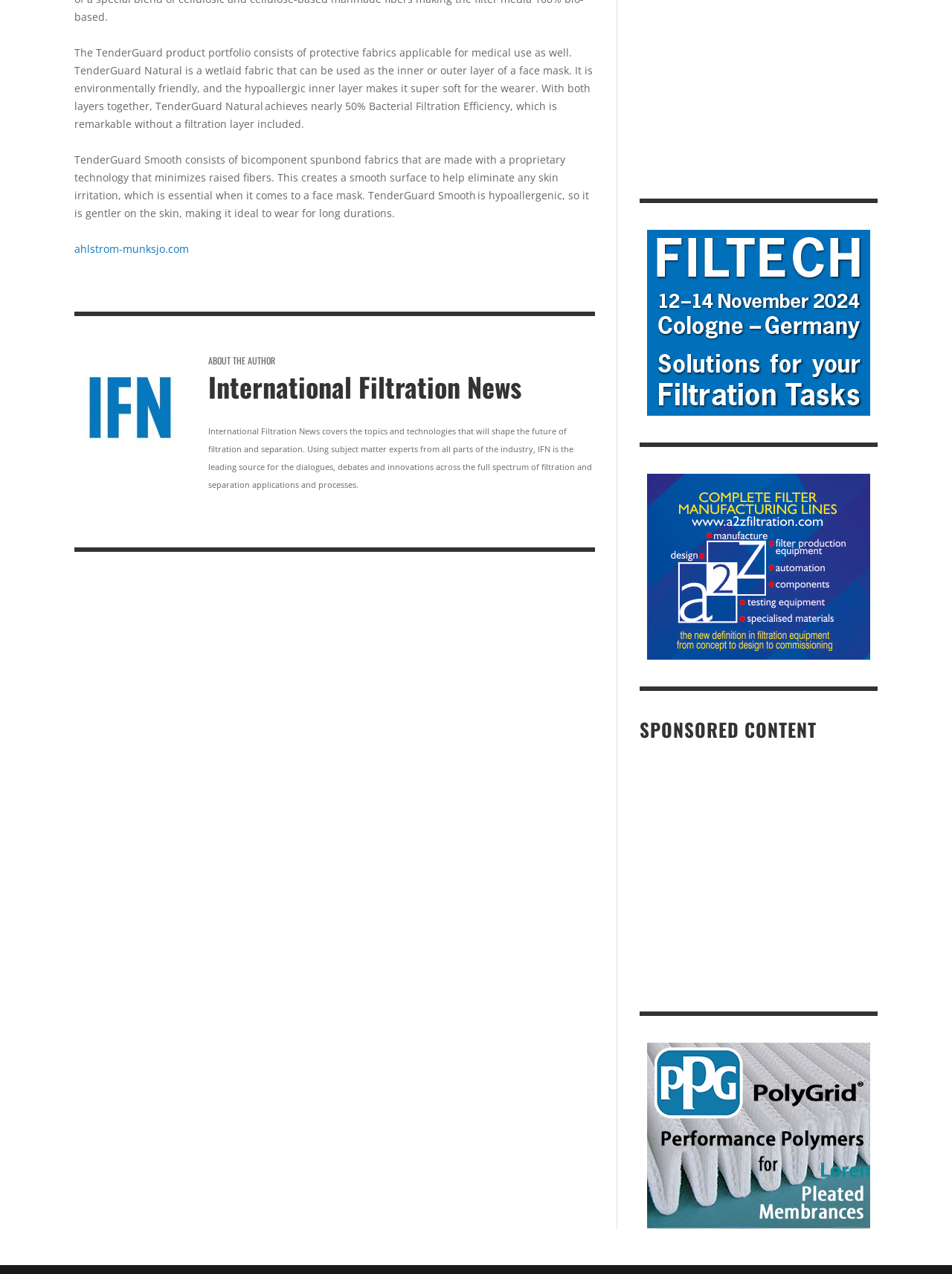Determine the bounding box coordinates for the HTML element mentioned in the following description: "Leaders in Energy Transition". The coordinates should be a list of four floats ranging from 0 to 1, represented as [left, top, right, bottom].

[0.682, 0.743, 0.808, 0.755]